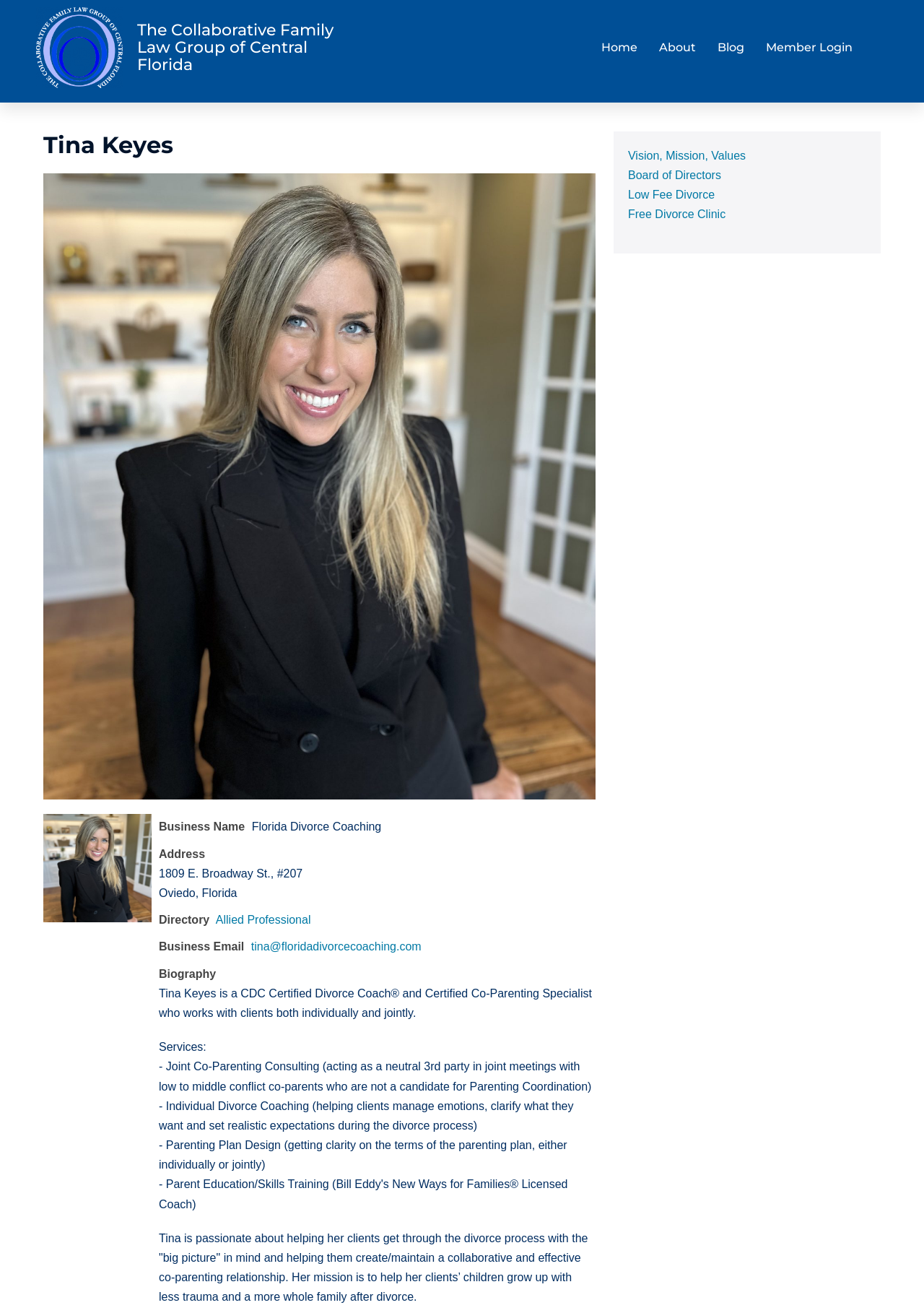Locate the bounding box coordinates of the clickable area to execute the instruction: "Explore 'International Travel Insurance for your trip'". Provide the coordinates as four float numbers between 0 and 1, represented as [left, top, right, bottom].

None